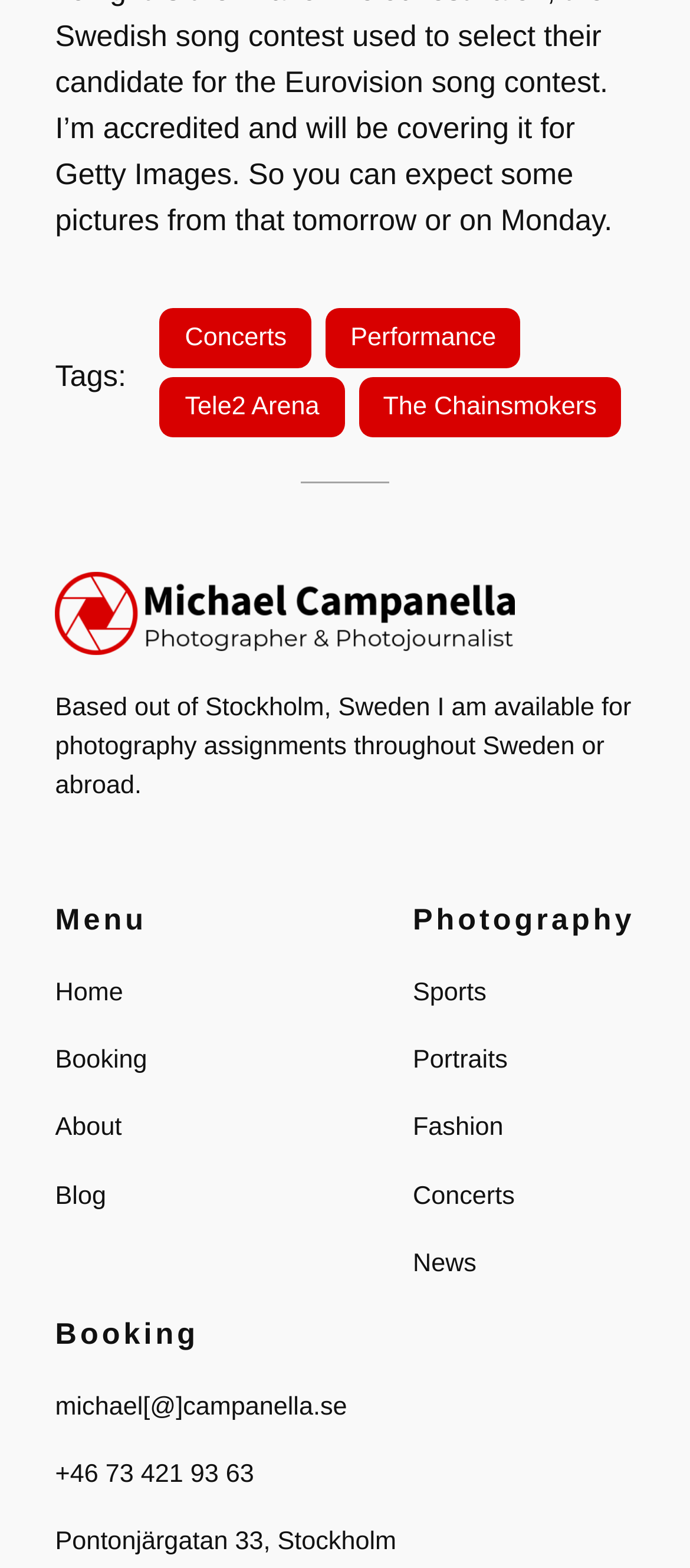Please identify the bounding box coordinates of the region to click in order to complete the task: "Click on Concerts". The coordinates must be four float numbers between 0 and 1, specified as [left, top, right, bottom].

[0.232, 0.196, 0.451, 0.235]